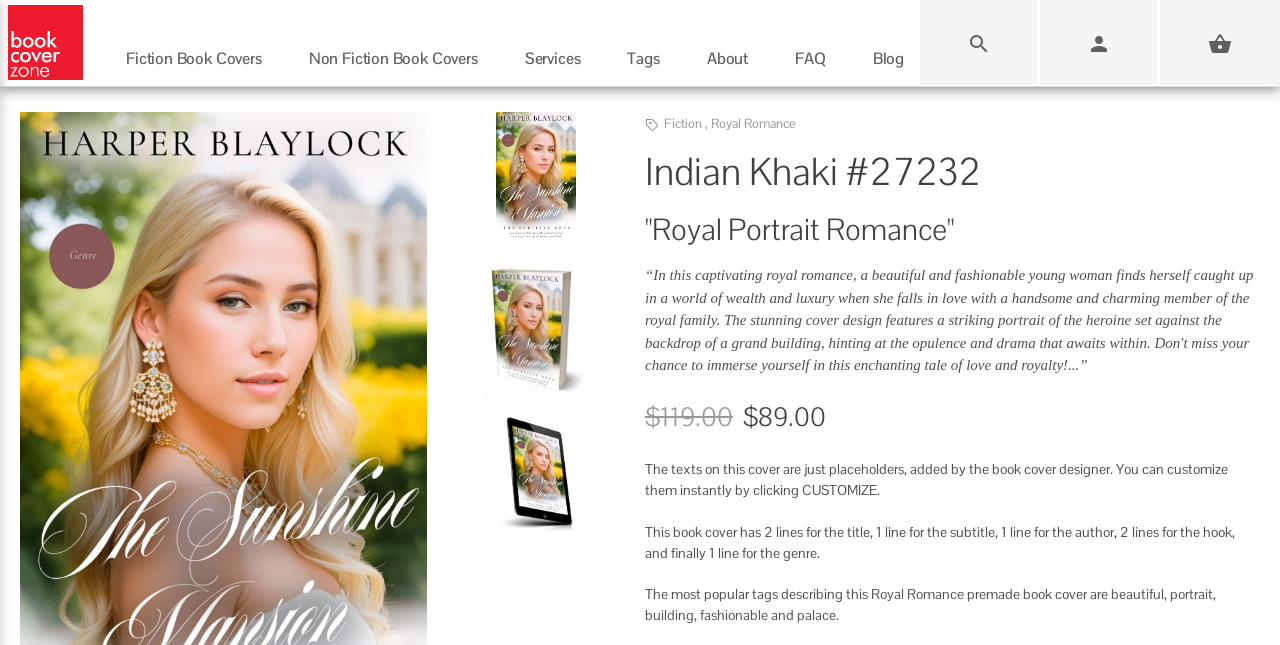Specify the bounding box coordinates of the area to click in order to execute this command: 'Explore Royal Romance book covers'. The coordinates should consist of four float numbers ranging from 0 to 1, and should be formatted as [left, top, right, bottom].

[0.26, 0.318, 0.496, 0.357]